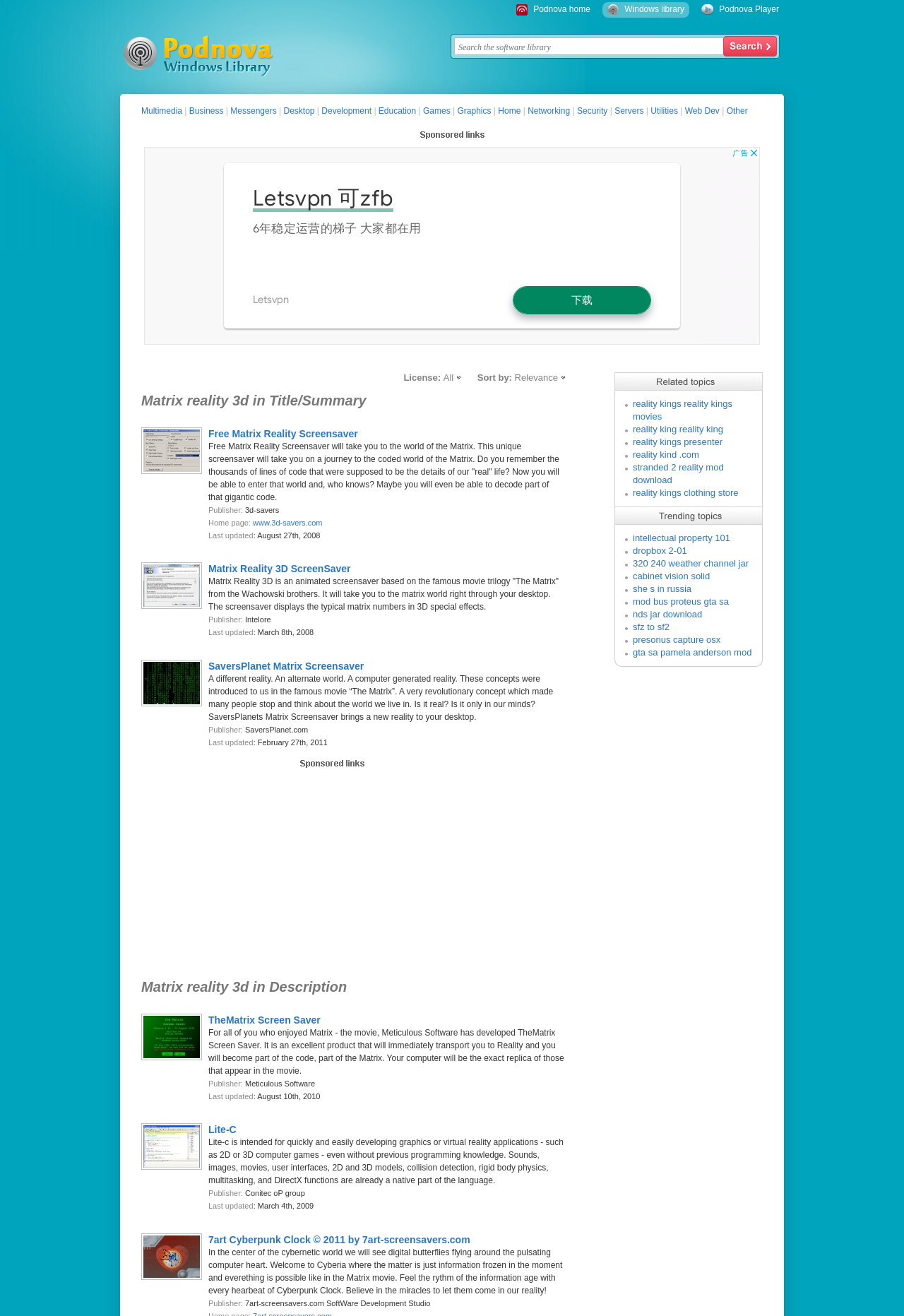What is the text of the webpage's headline?

Matrix reality 3d in Title/Summary